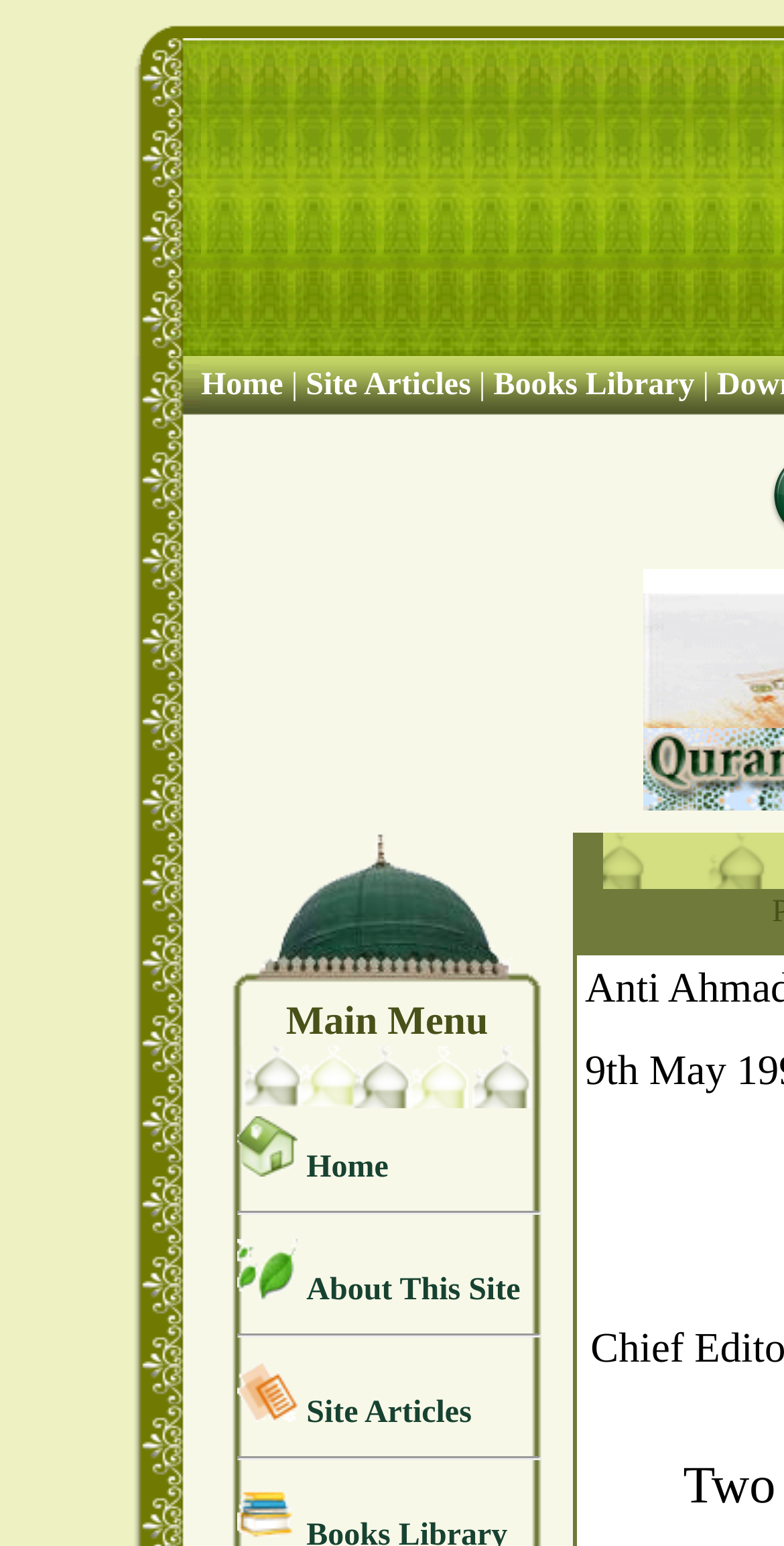Please identify the coordinates of the bounding box that should be clicked to fulfill this instruction: "Click the About This Site link".

[0.391, 0.824, 0.664, 0.846]